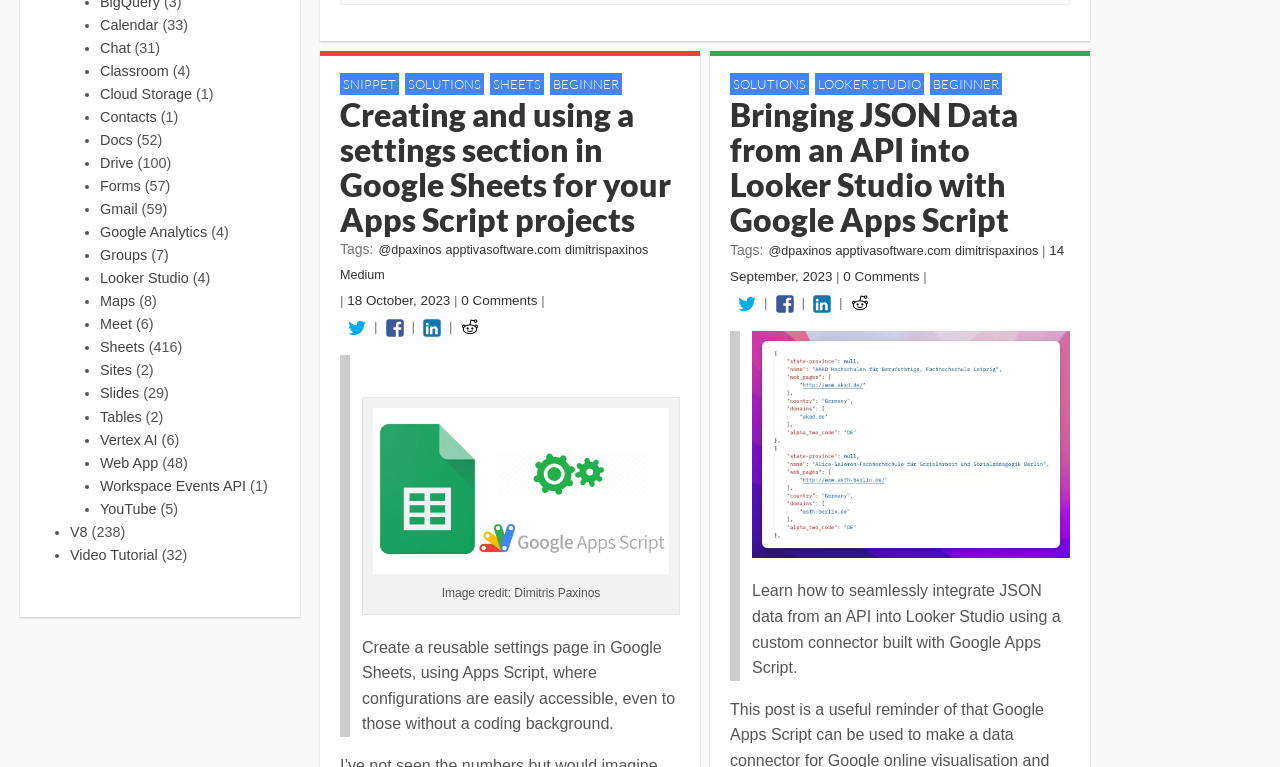Given the element description: "Video Tutorial", predict the bounding box coordinates of the UI element it refers to, using four float numbers between 0 and 1, i.e., [left, top, right, bottom].

[0.055, 0.713, 0.123, 0.734]